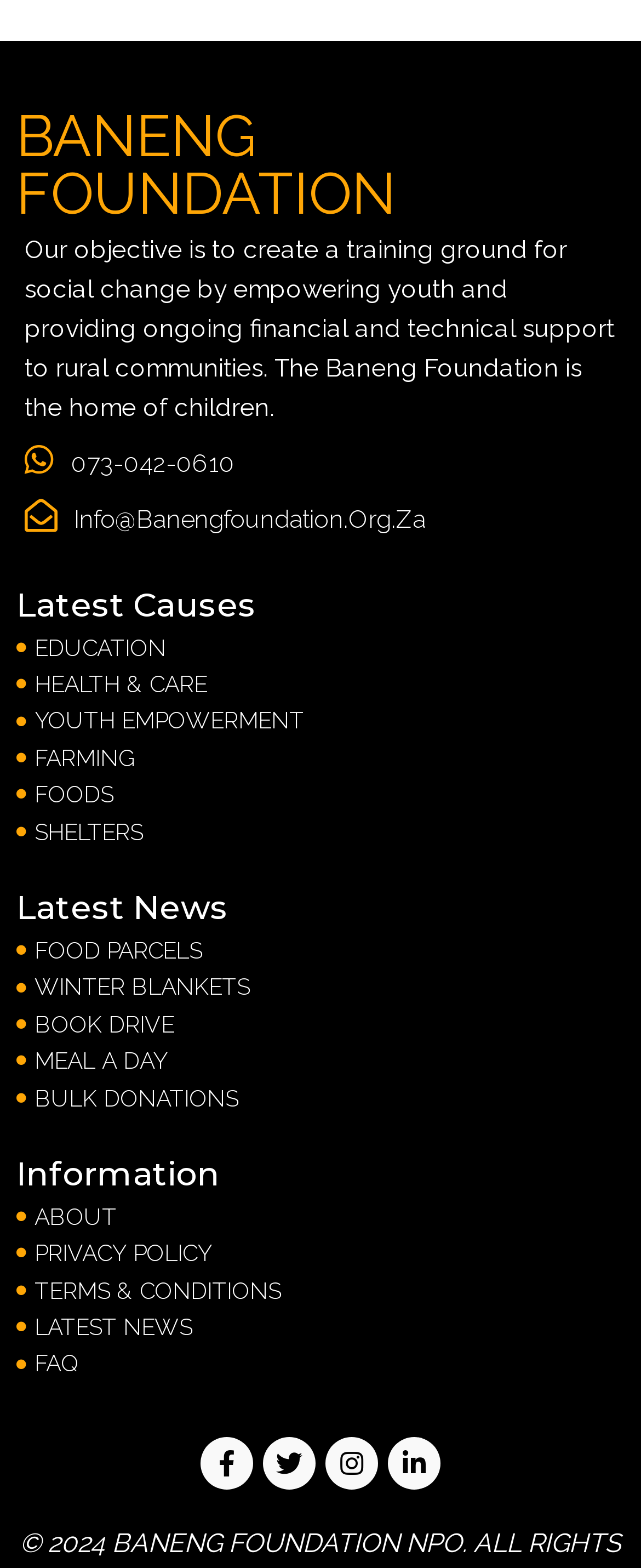Observe the image and answer the following question in detail: How many causes are listed on the webpage?

By examining the links under the 'Latest Causes' heading, I count 6 causes: EDUCATION, HEALTH & CARE, YOUTH EMPOWERMENT, FARMING, FOODS, and SHELTERS.